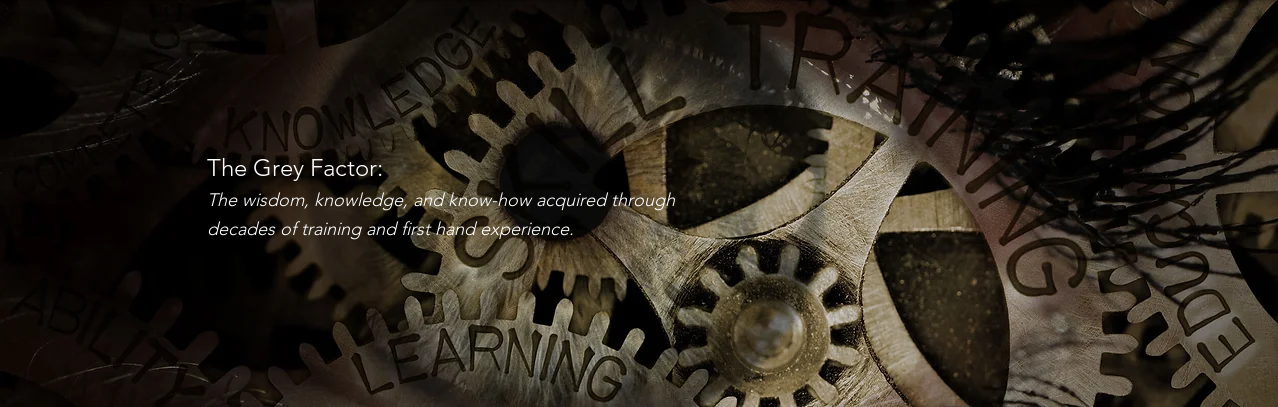What is the title of the image?
Answer the question in a detailed and comprehensive manner.

The prominent title 'The Grey Factor' is overlaid on the mechanical backdrop, introducing a thematic exploration of wisdom and expertise, and suggesting a focus on the insights gained over years of professional engagement.